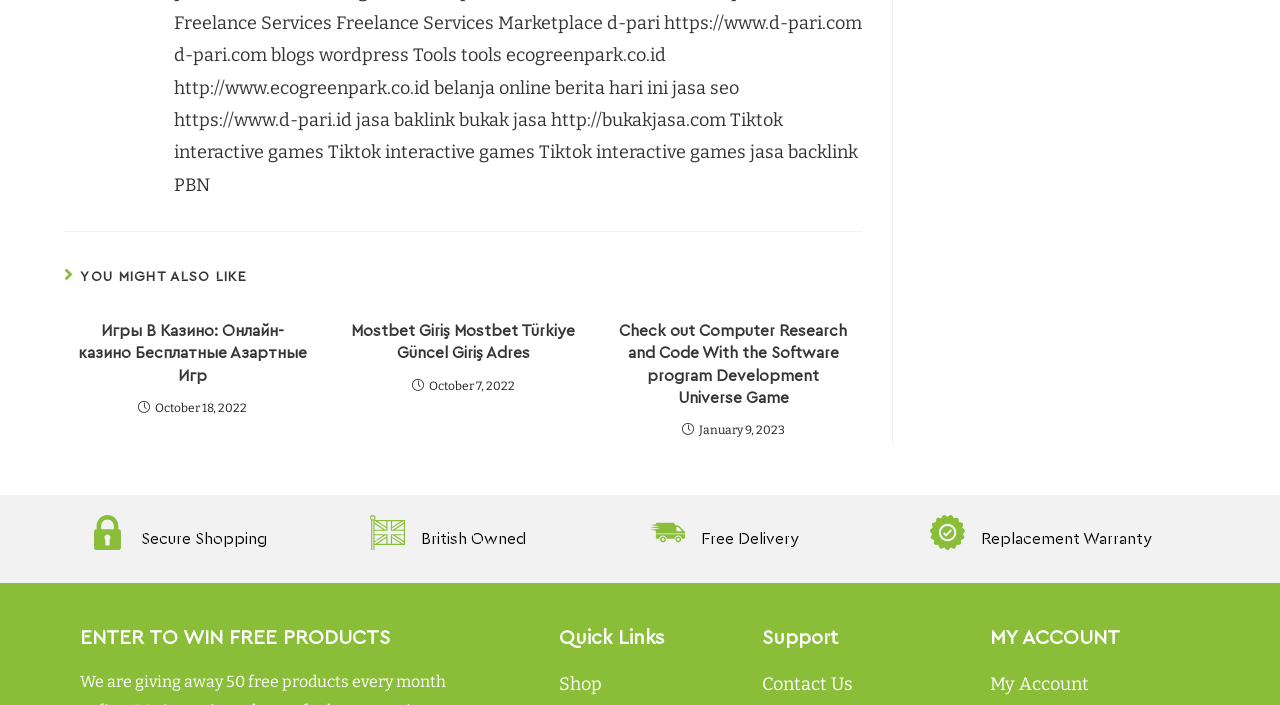How many articles are listed on the webpage?
Look at the screenshot and respond with a single word or phrase.

3